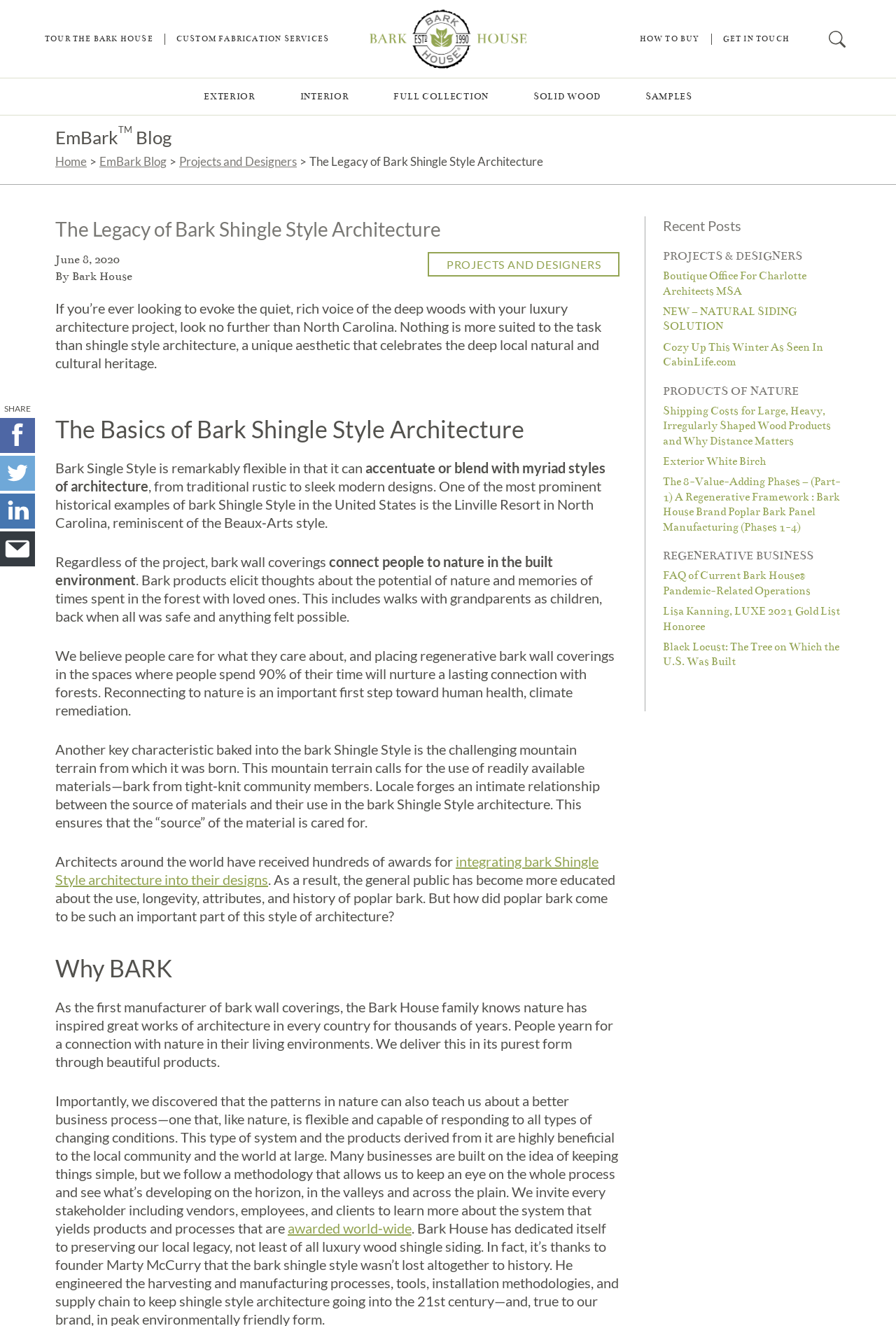Is the Bark House logo above the navigation links? Analyze the screenshot and reply with just one word or a short phrase.

Yes